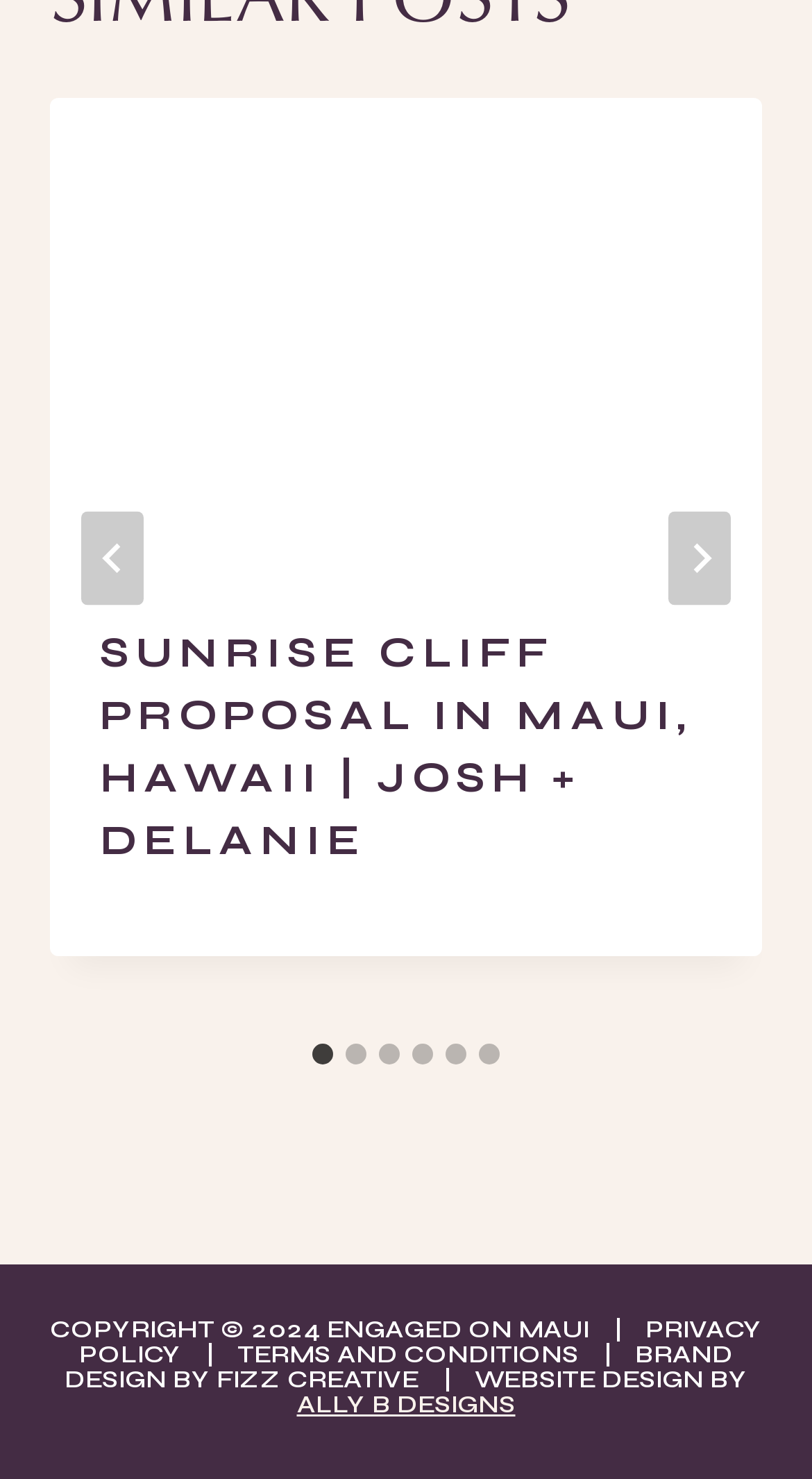How many slides are available in the presentation?
Could you give a comprehensive explanation in response to this question?

The webpage has a tablist element with 6 tabs, each labeled as 'Go to slide 1', 'Go to slide 2', ..., 'Go to slide 6', which suggests that there are 6 slides available in the presentation.